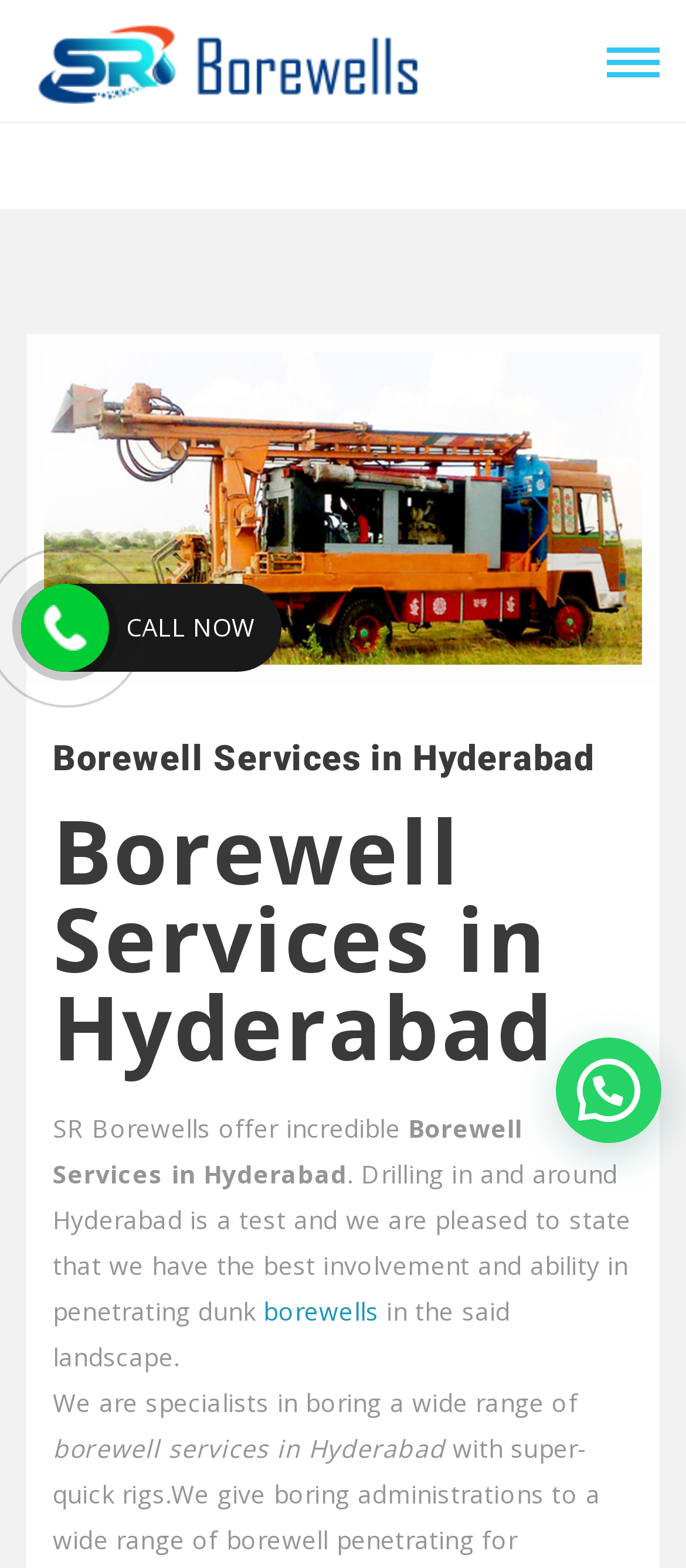What is the type of service being offered by the company?
From the details in the image, provide a complete and detailed answer to the question.

The type of service is mentioned in the heading 'Borewell Services in Hyderabad' and also in the static text 'We are specialists in boring a wide range of borewell services...'.